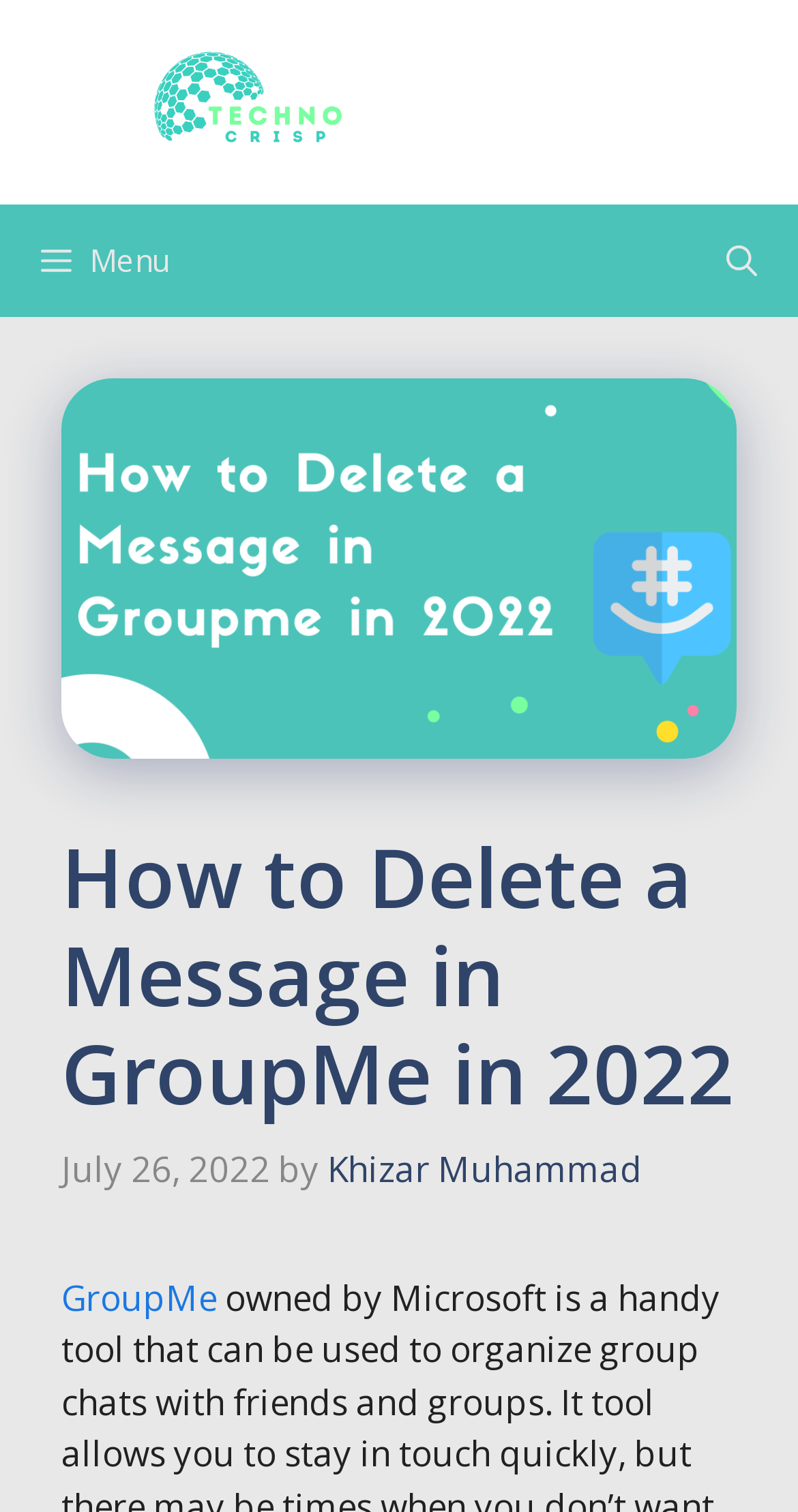Please find the top heading of the webpage and generate its text.

How to Delete a Message in GroupMe in 2022